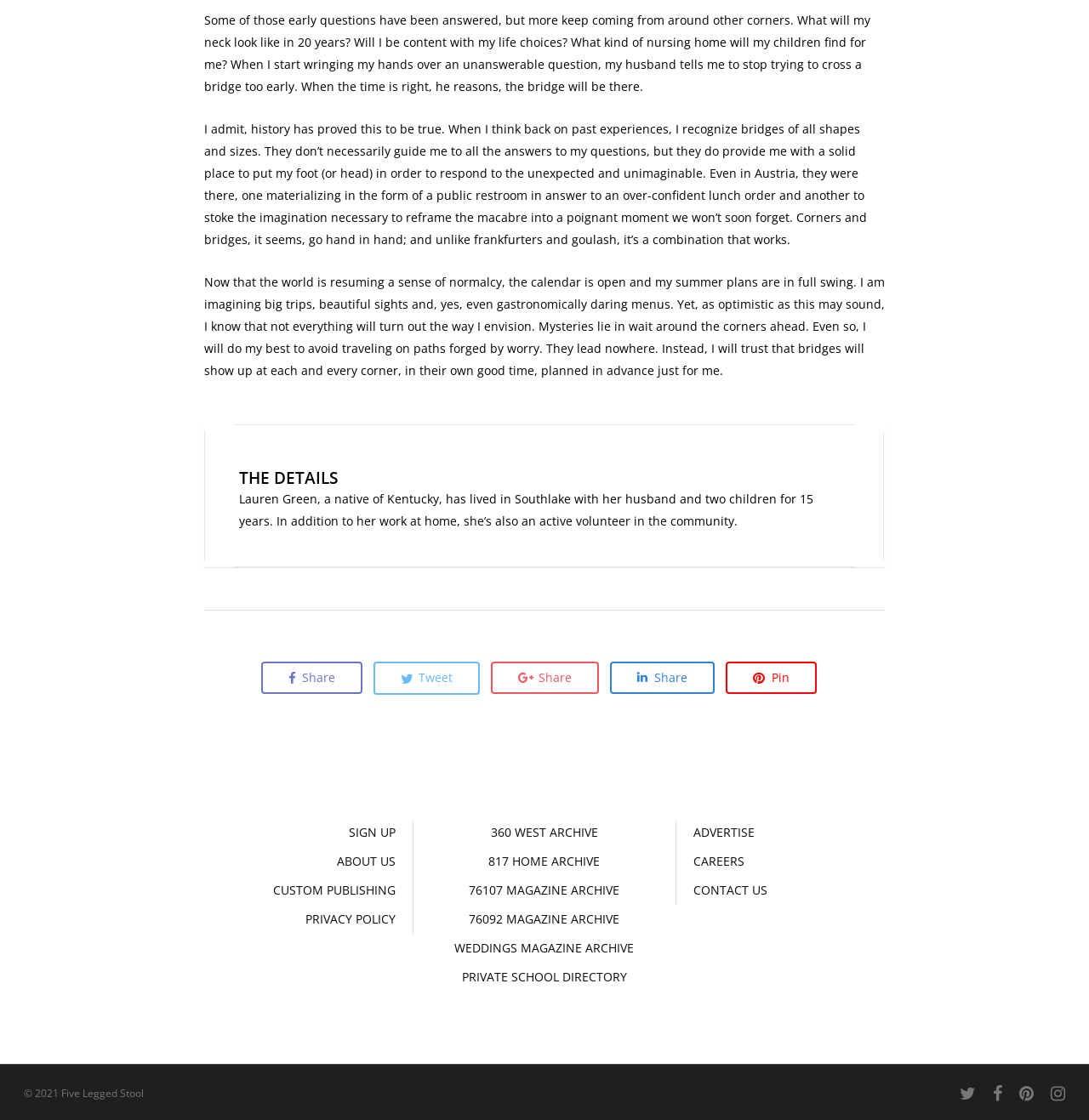What is the author's current situation?
Respond to the question with a well-detailed and thorough answer.

The author is currently planning summer trips and activities, as she mentions that 'the calendar is open and my summer plans are in full swing', which suggests that she is in a phase of planning and preparation for upcoming events.